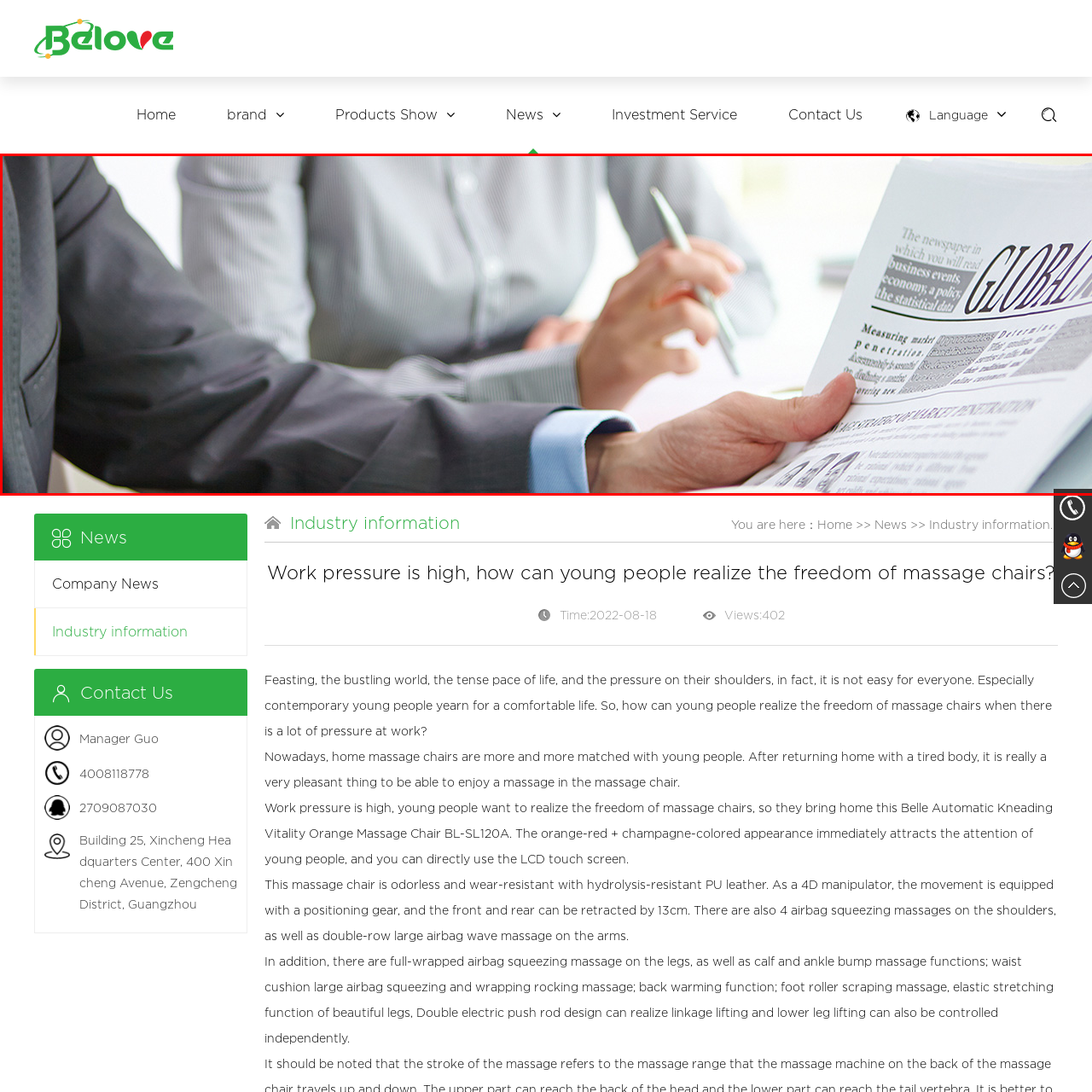View the element within the red boundary, What is the other hand doing in the background? 
Deliver your response in one word or phrase.

Taking notes